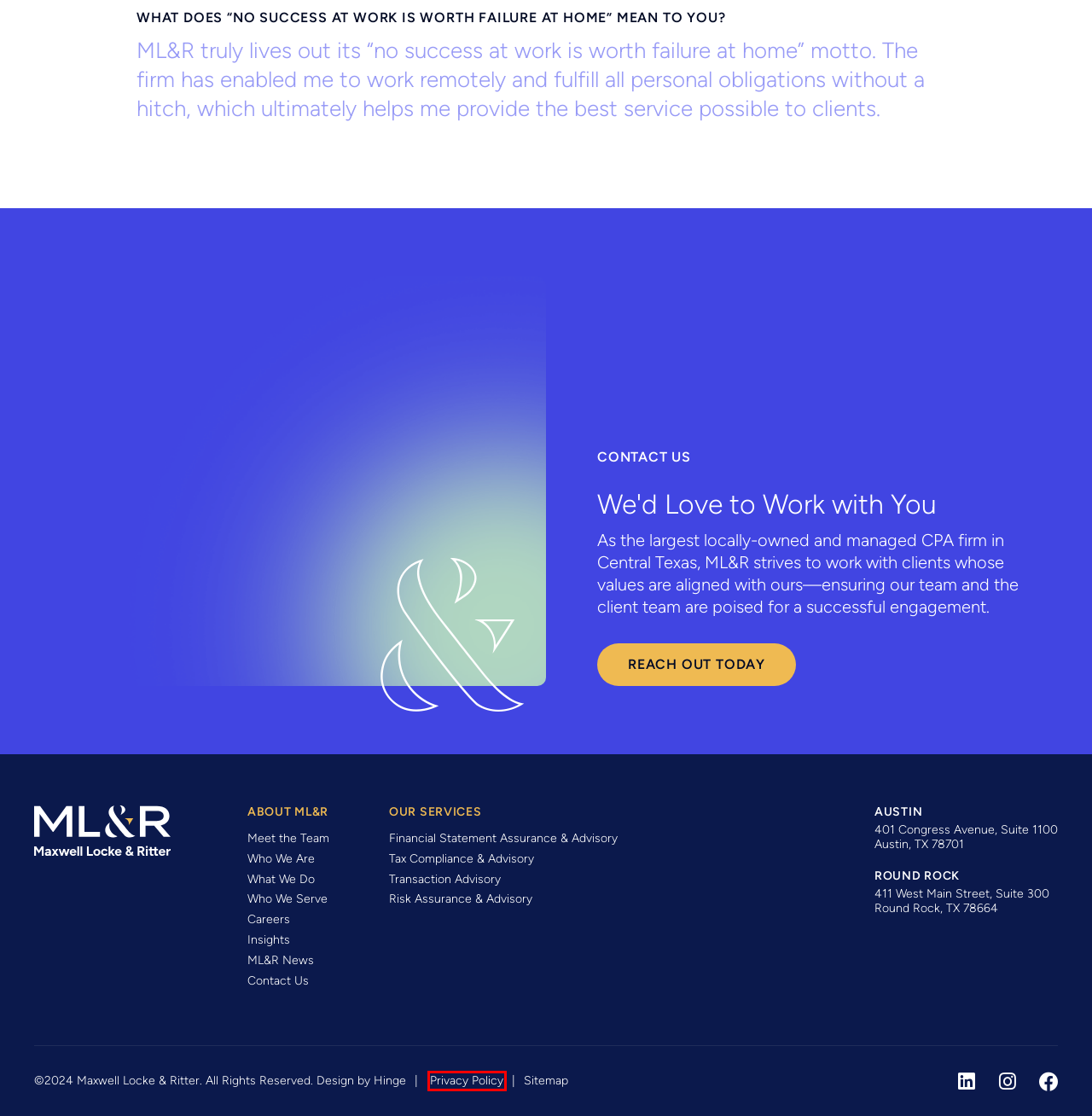Review the webpage screenshot and focus on the UI element within the red bounding box. Select the best-matching webpage description for the new webpage that follows after clicking the highlighted element. Here are the candidates:
A. Tax Compliance & Advisory - Maxwell Locke & Ritter
B. Privacy Policy - Maxwell Locke & Ritter
C. Transaction Advisory Services - Maxwell Locke & Ritter
D. Sitemap - Maxwell Locke & Ritter
E. Risk Assurance & Advisory - Maxwell Locke & Ritter
F. Professional Services Marketing & Branding - Hinge Marketing
G. ML&R News - Maxwell Locke & Ritter
H. Business Accounting Firm - Maxwell Locke & Ritter

B